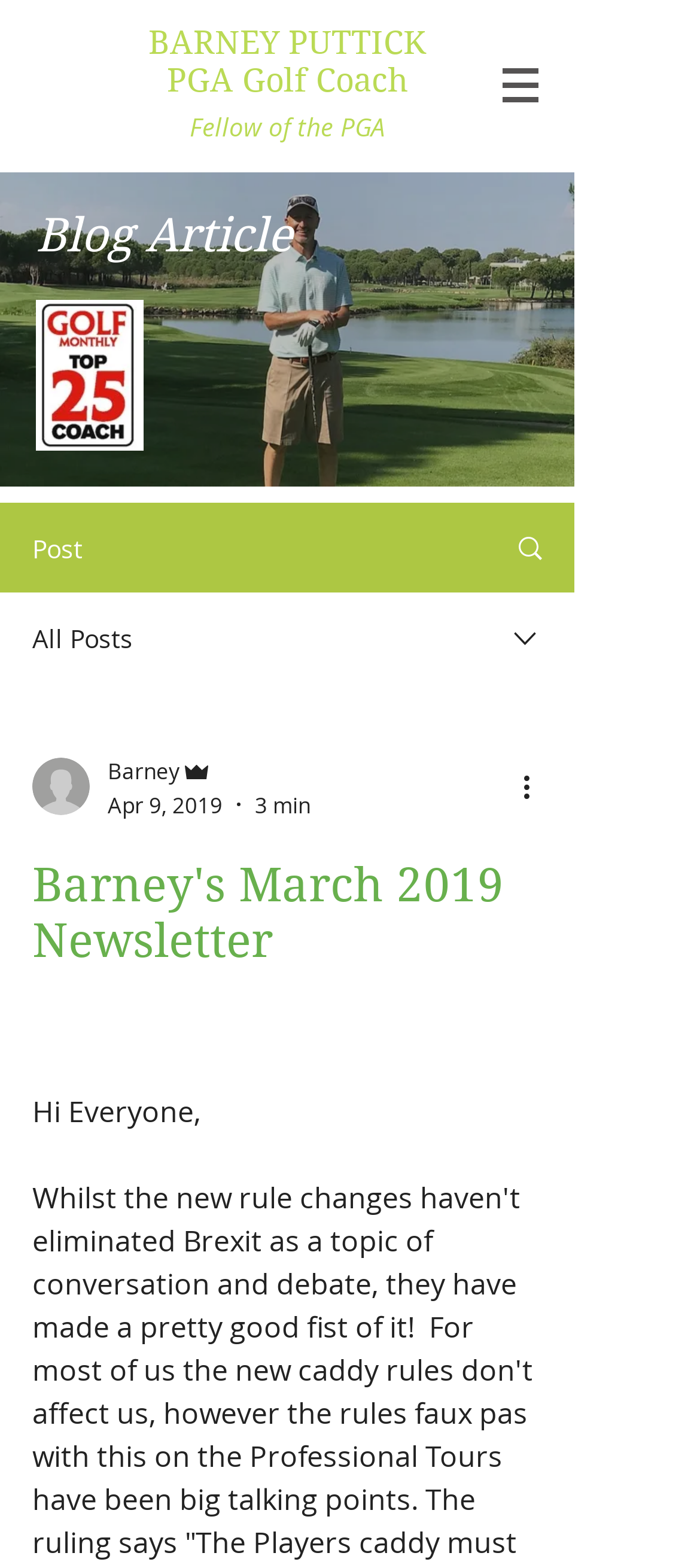Extract the bounding box coordinates of the UI element described by: "Search". The coordinates should include four float numbers ranging from 0 to 1, e.g., [left, top, right, bottom].

[0.695, 0.322, 0.818, 0.377]